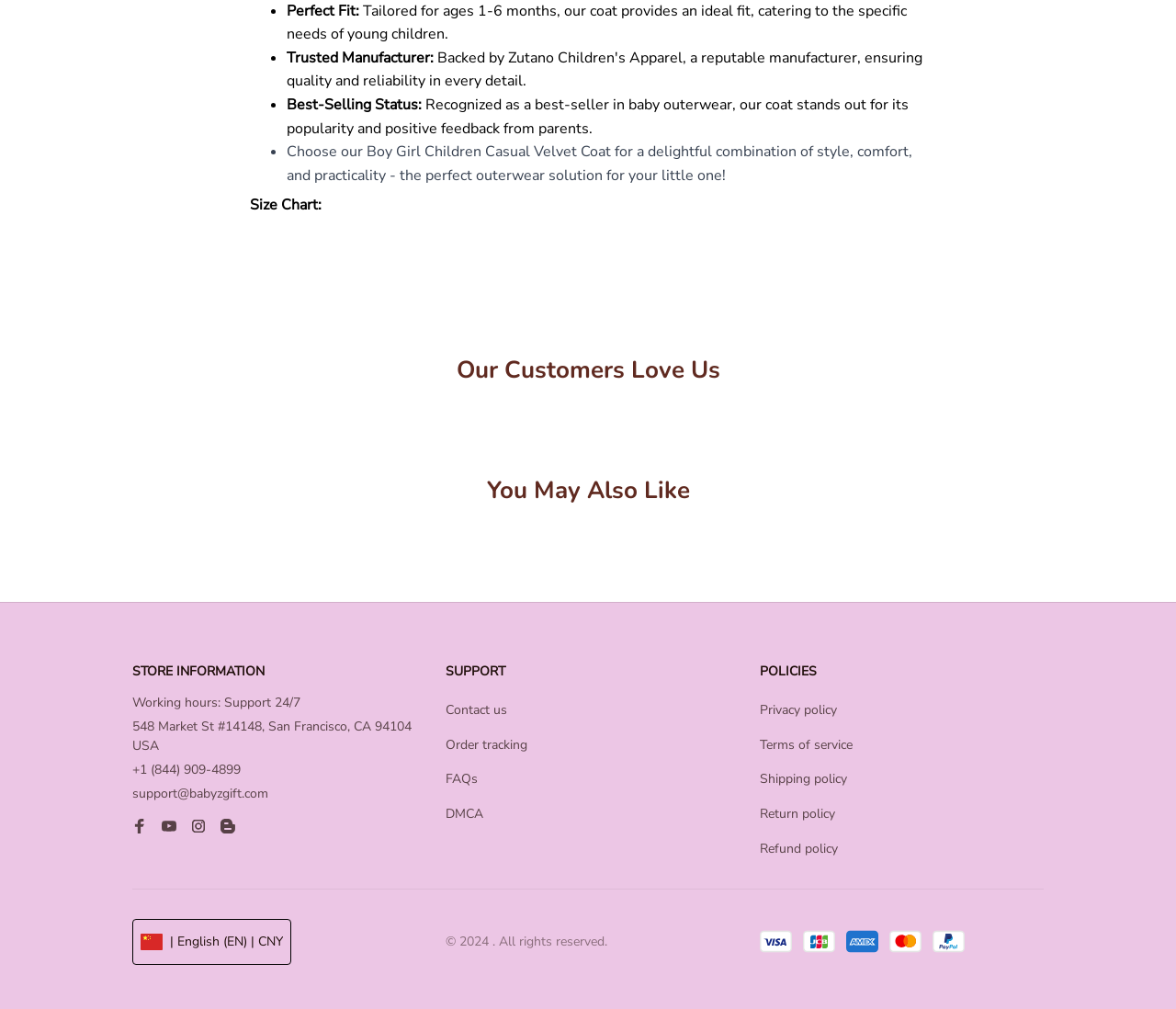Can you determine the bounding box coordinates of the area that needs to be clicked to fulfill the following instruction: "Go to the 'Contact us' page"?

[0.379, 0.694, 0.432, 0.714]